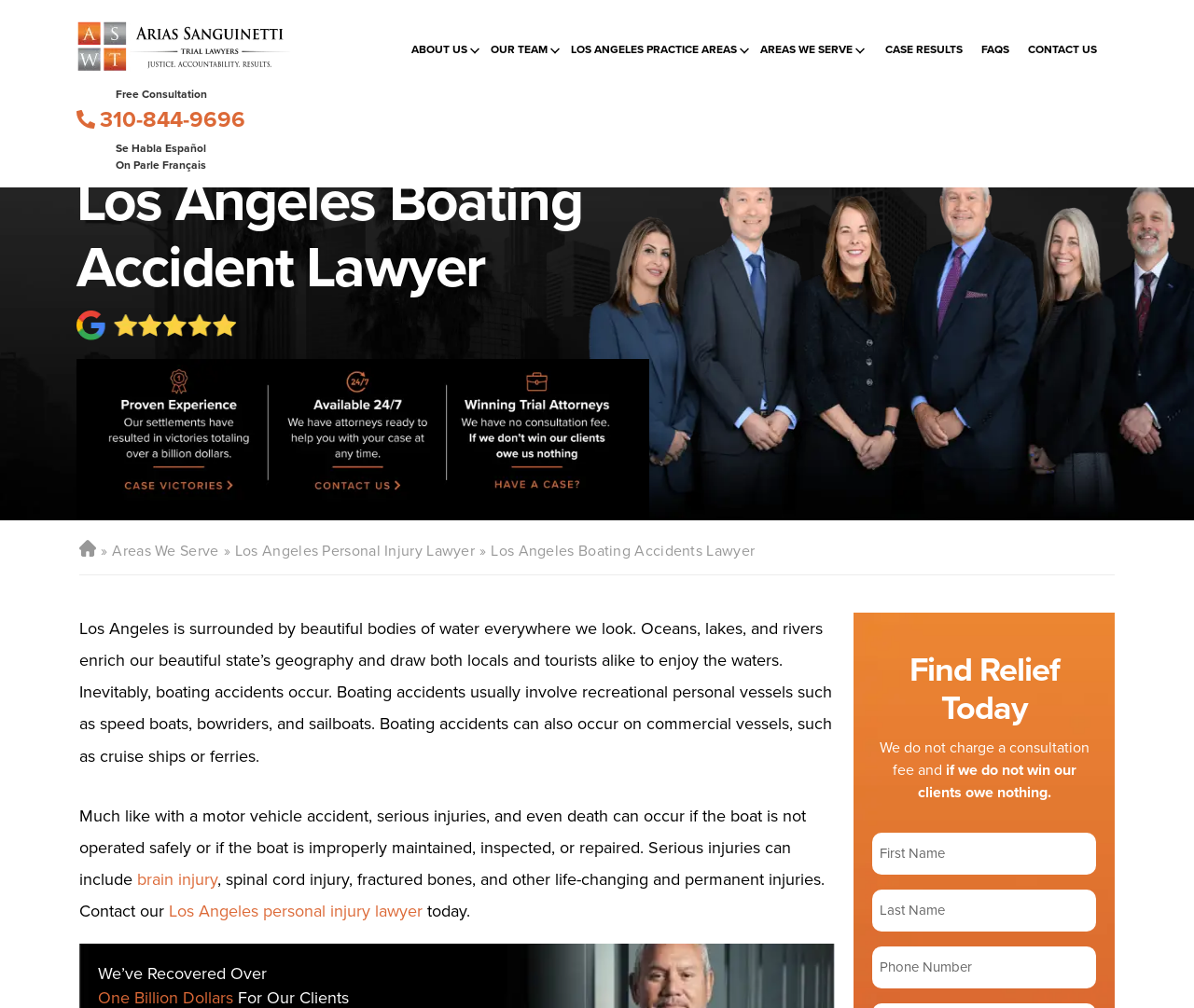Determine the bounding box coordinates of the clickable element to complete this instruction: "Read the description of Telescope SIGETA StarDOB 165/1300". Provide the coordinates in the format of four float numbers between 0 and 1, [left, top, right, bottom].

None